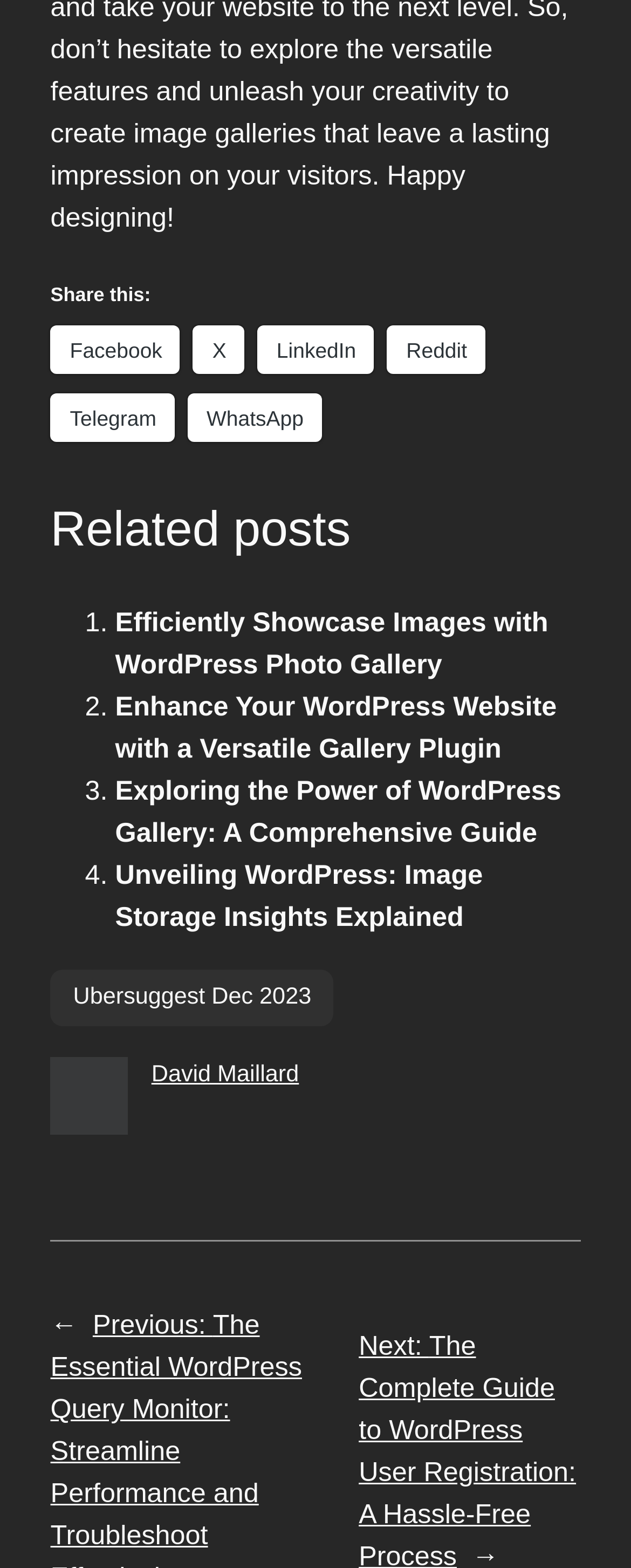What is the title of the first related post?
Please give a detailed and thorough answer to the question, covering all relevant points.

I looked at the list of related posts and found the first link, which has the title 'Efficiently Showcase Images with WordPress Photo Gallery'.